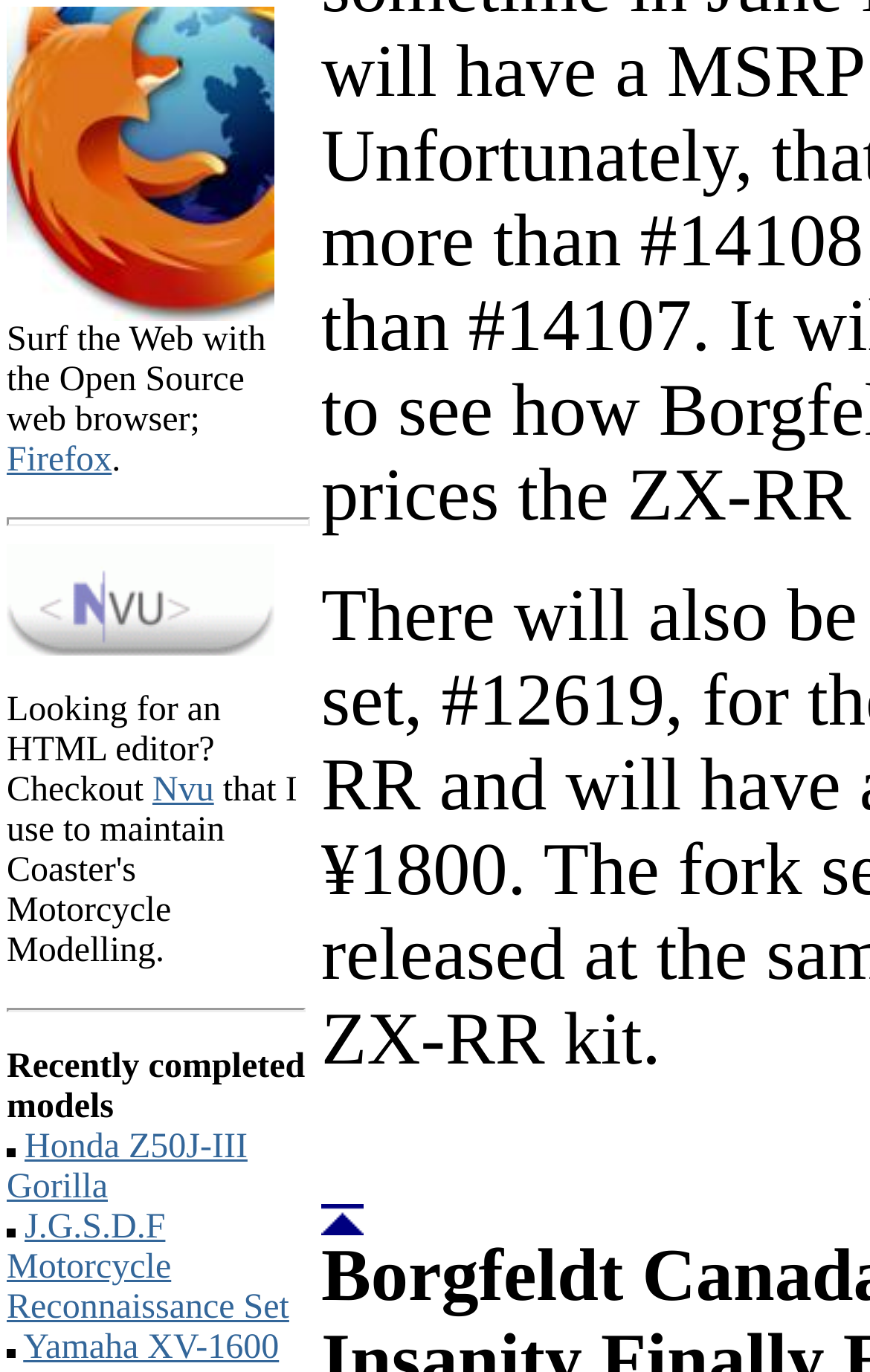Can you specify the bounding box coordinates of the area that needs to be clicked to fulfill the following instruction: "Click the Firefox link"?

[0.008, 0.322, 0.128, 0.349]